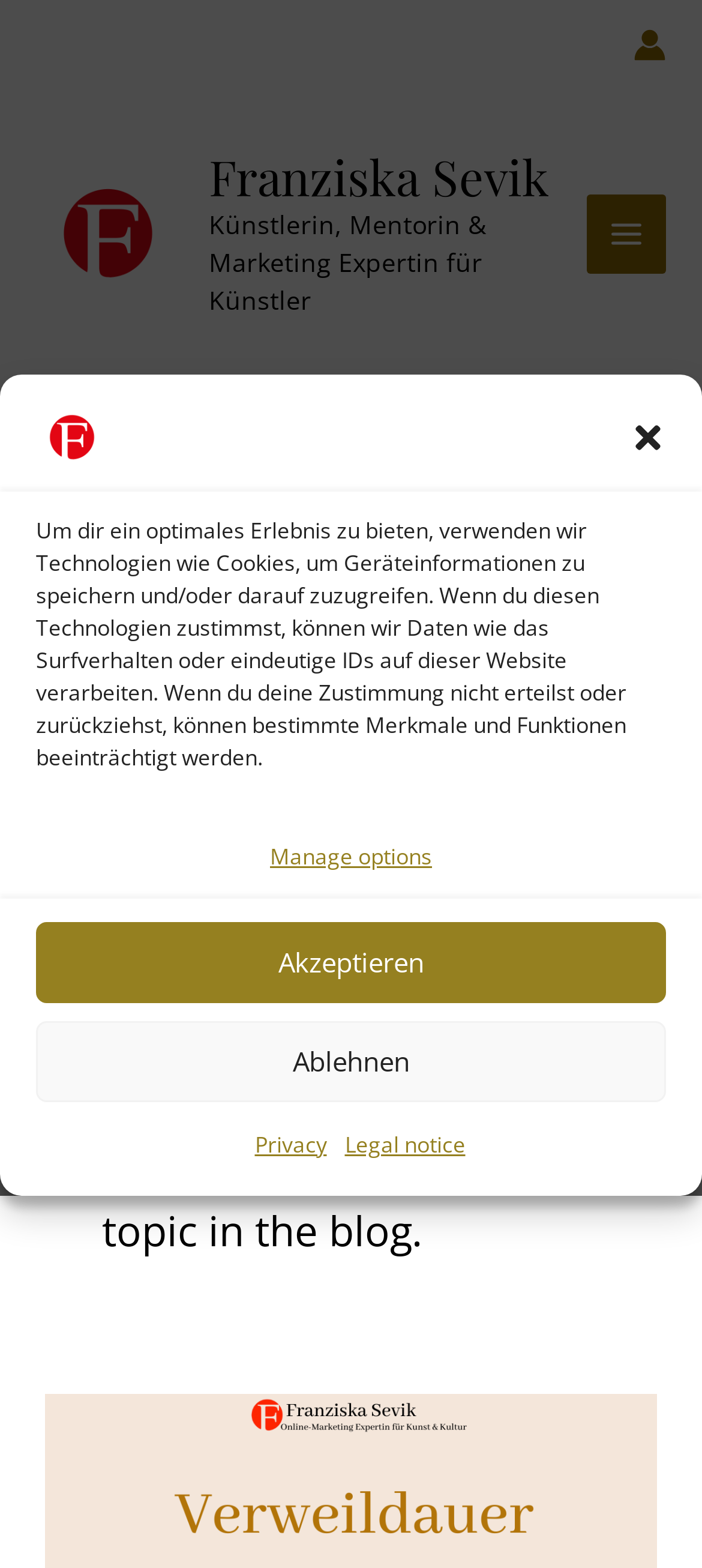Please specify the bounding box coordinates of the element that should be clicked to execute the given instruction: 'Click the account icon link'. Ensure the coordinates are four float numbers between 0 and 1, expressed as [left, top, right, bottom].

[0.903, 0.018, 0.949, 0.039]